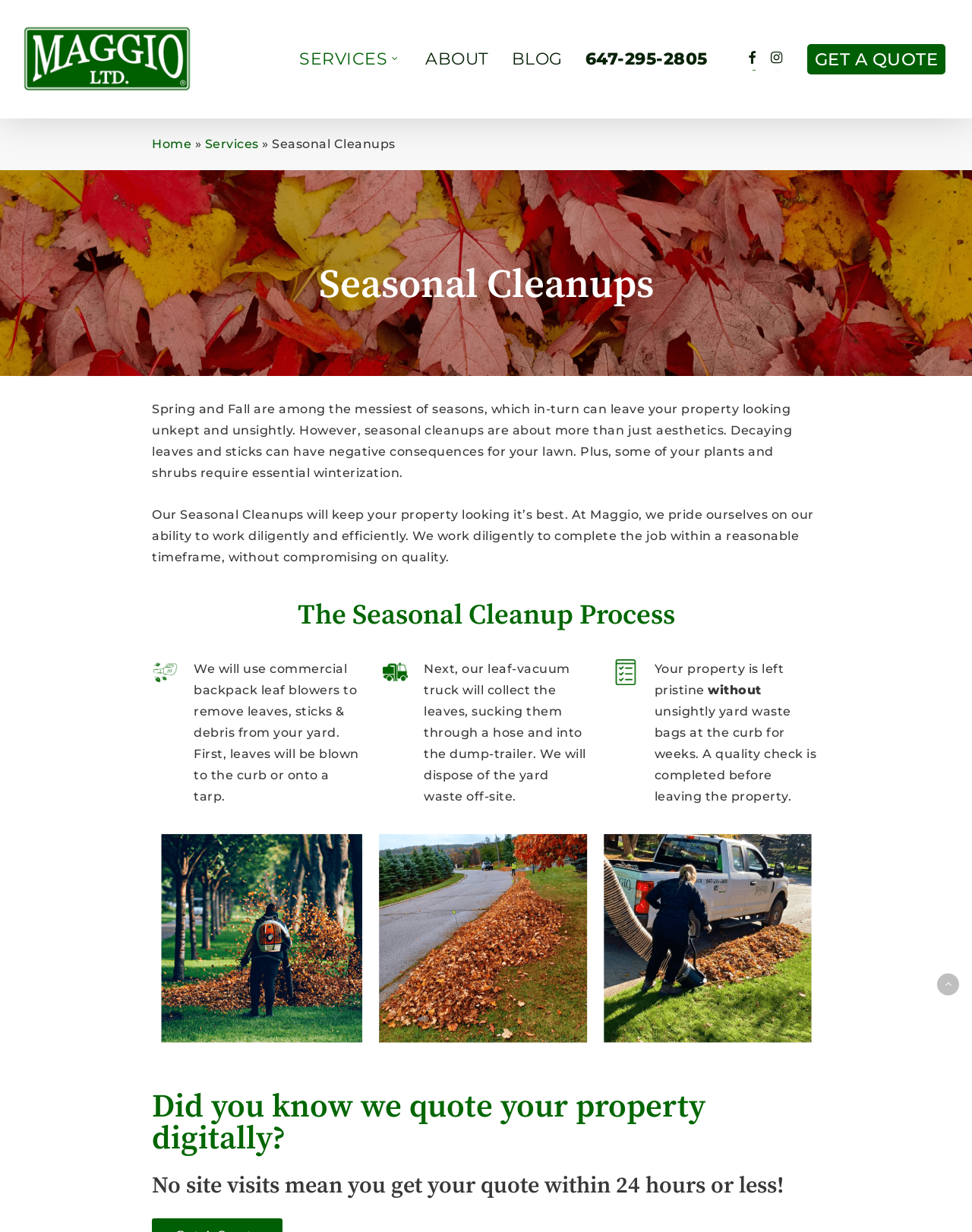Locate the bounding box coordinates of the clickable element to fulfill the following instruction: "Visit the 'FACEBOOK' page". Provide the coordinates as four float numbers between 0 and 1 in the format [left, top, right, bottom].

[0.763, 0.039, 0.785, 0.058]